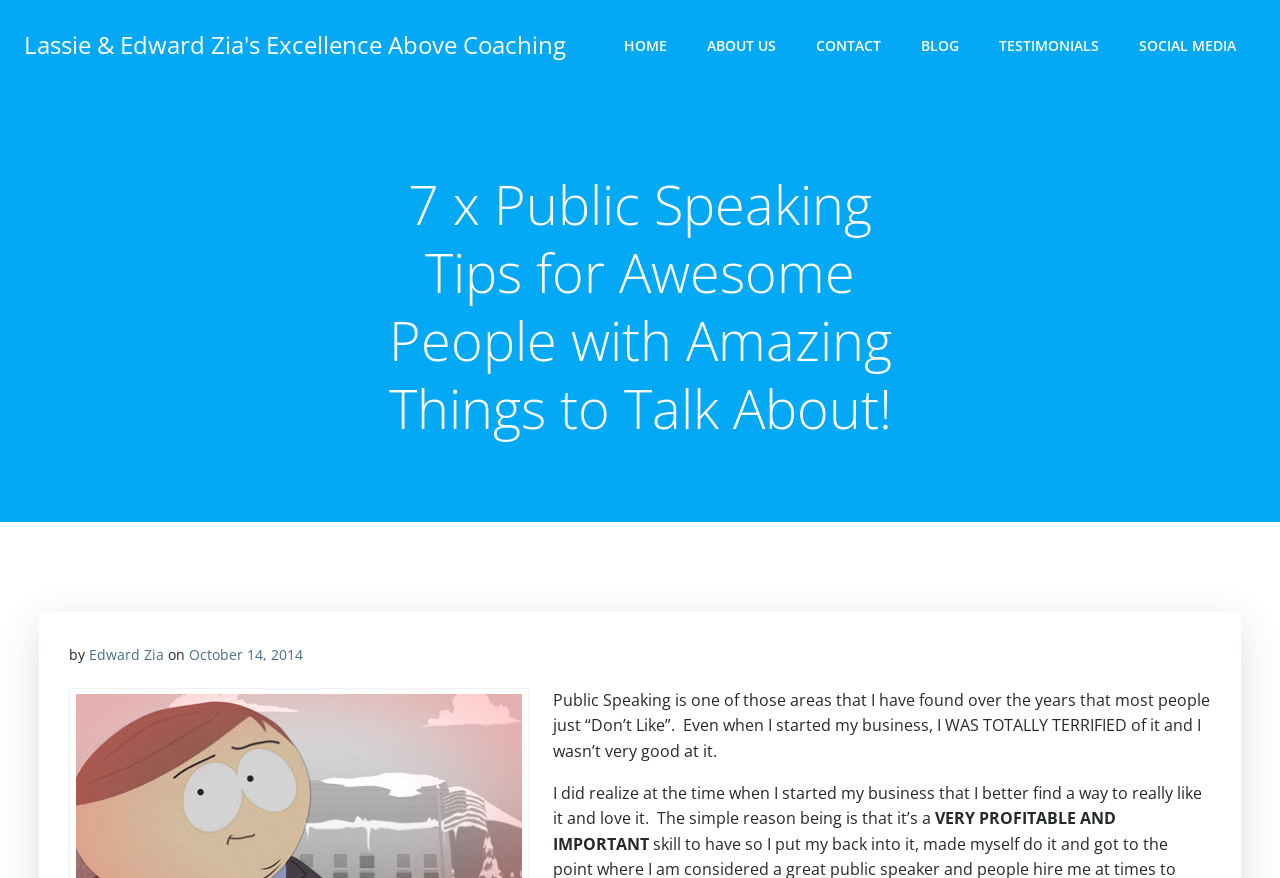Could you provide the bounding box coordinates for the portion of the screen to click to complete this instruction: "contact the author"?

[0.638, 0.039, 0.688, 0.063]